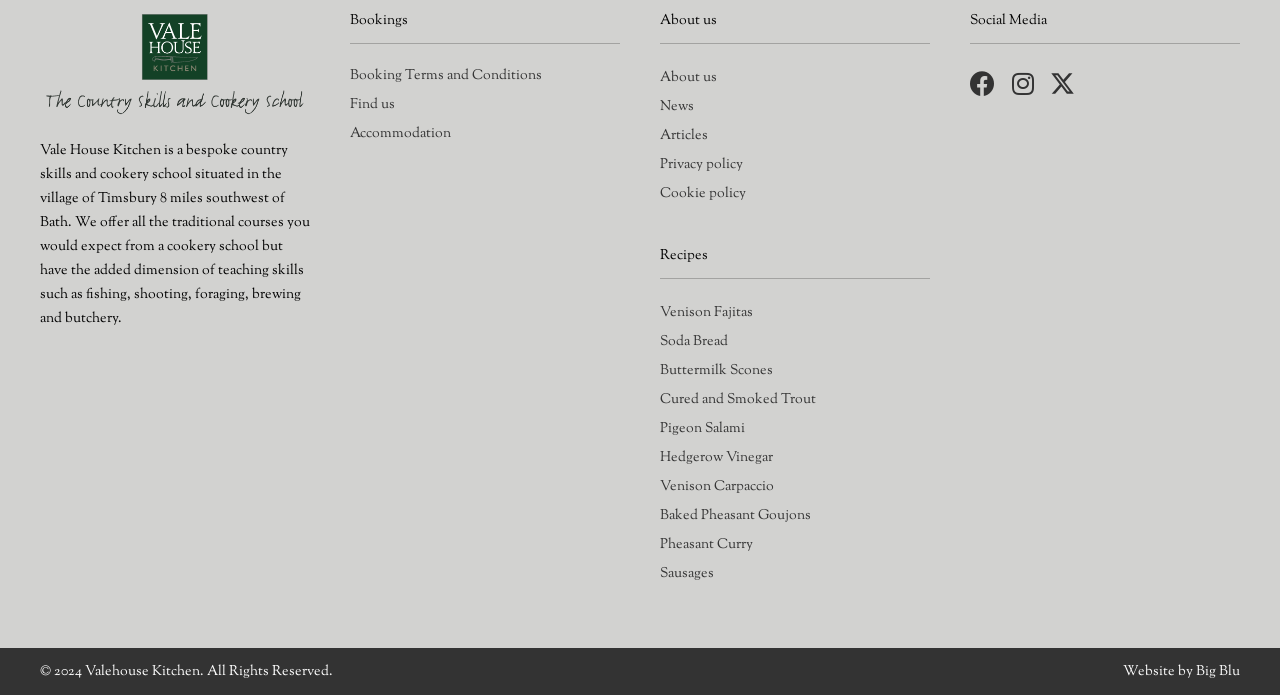What type of courses does the school offer?
Using the visual information, reply with a single word or short phrase.

Cookery and country skills